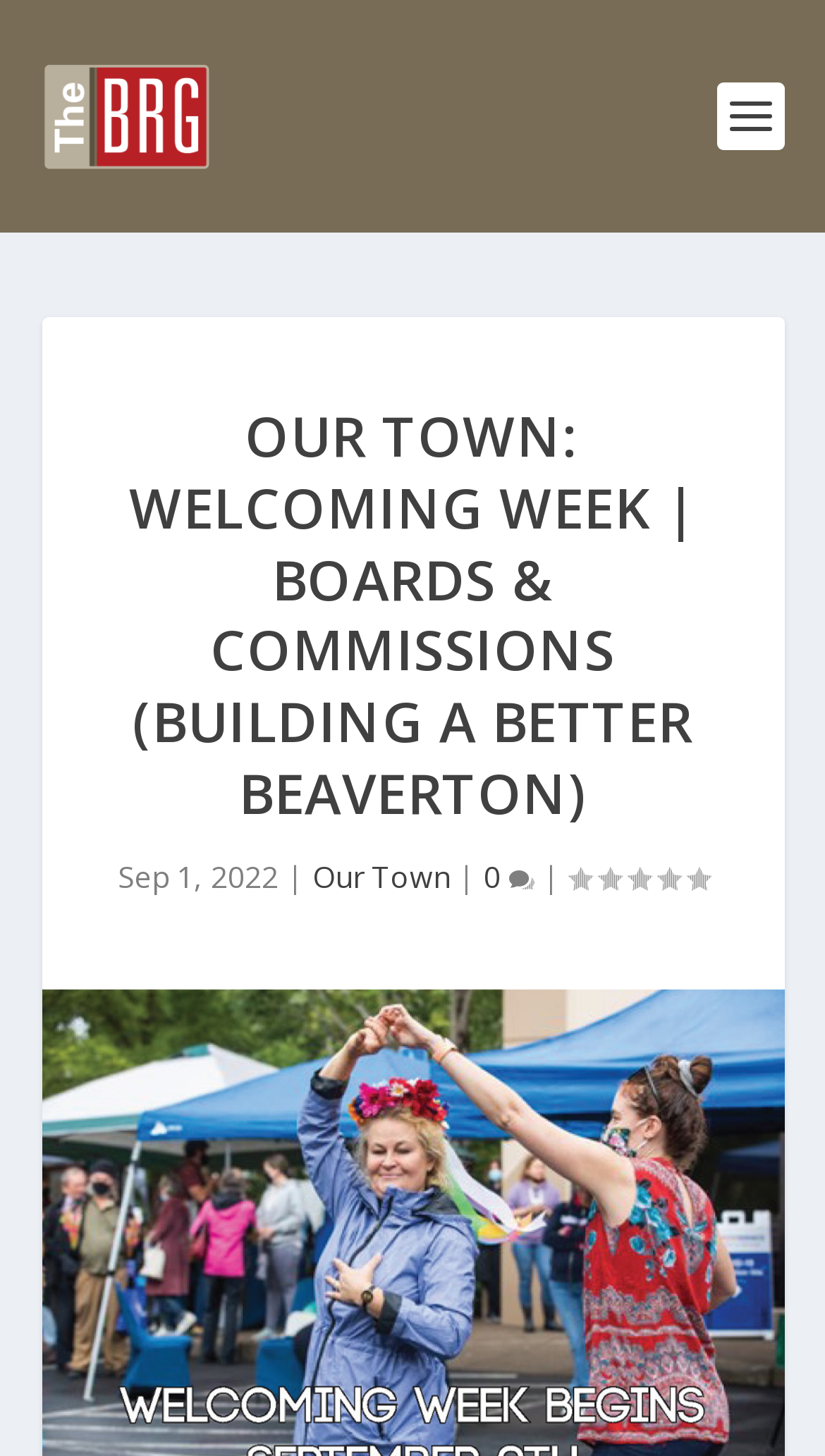What is the date of the event?
Use the information from the image to give a detailed answer to the question.

I found the date of the event by looking at the static text element that says 'Sep 1, 2022' which is located below the main heading.